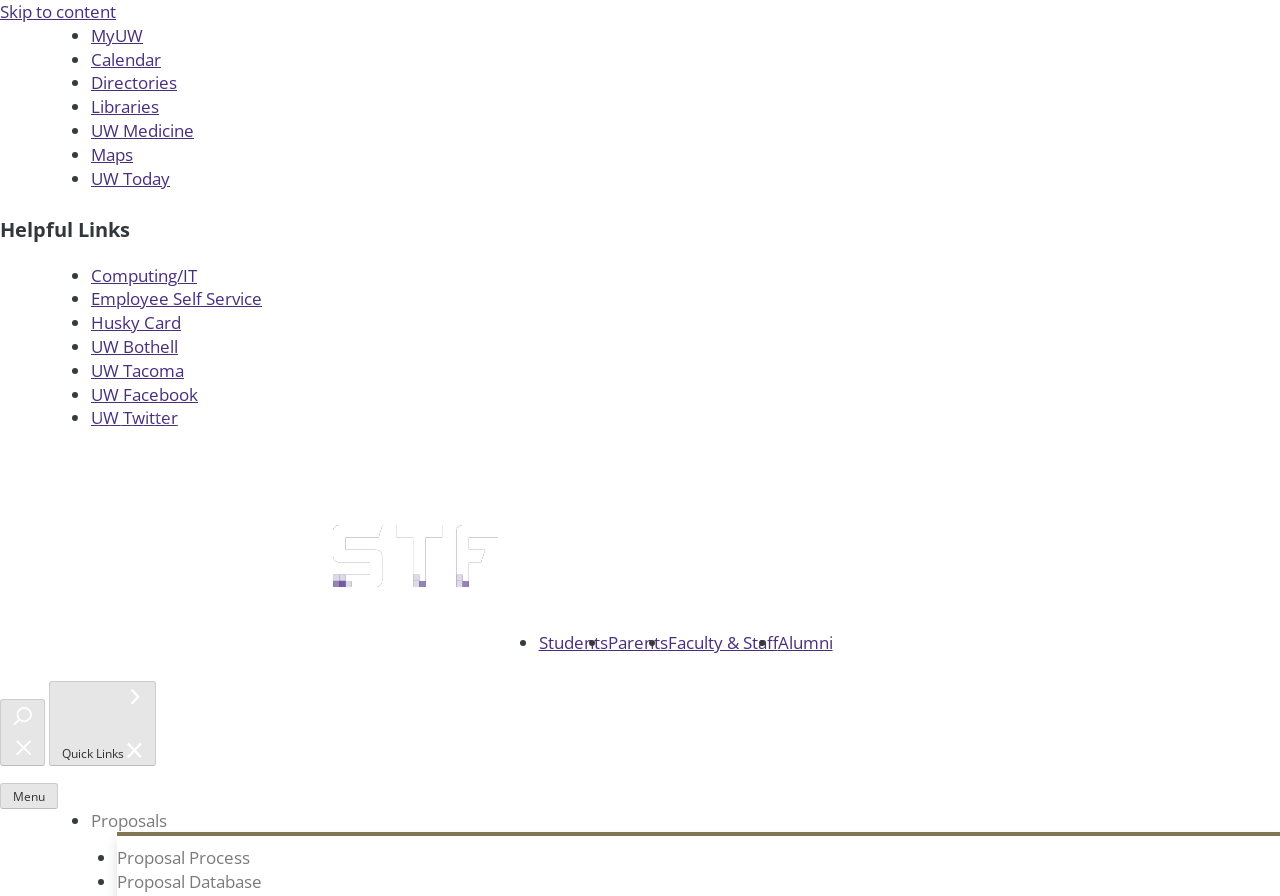Please determine the bounding box coordinates of the element's region to click in order to carry out the following instruction: "Skip to content". The coordinates should be four float numbers between 0 and 1, i.e., [left, top, right, bottom].

[0.0, 0.0, 0.091, 0.026]